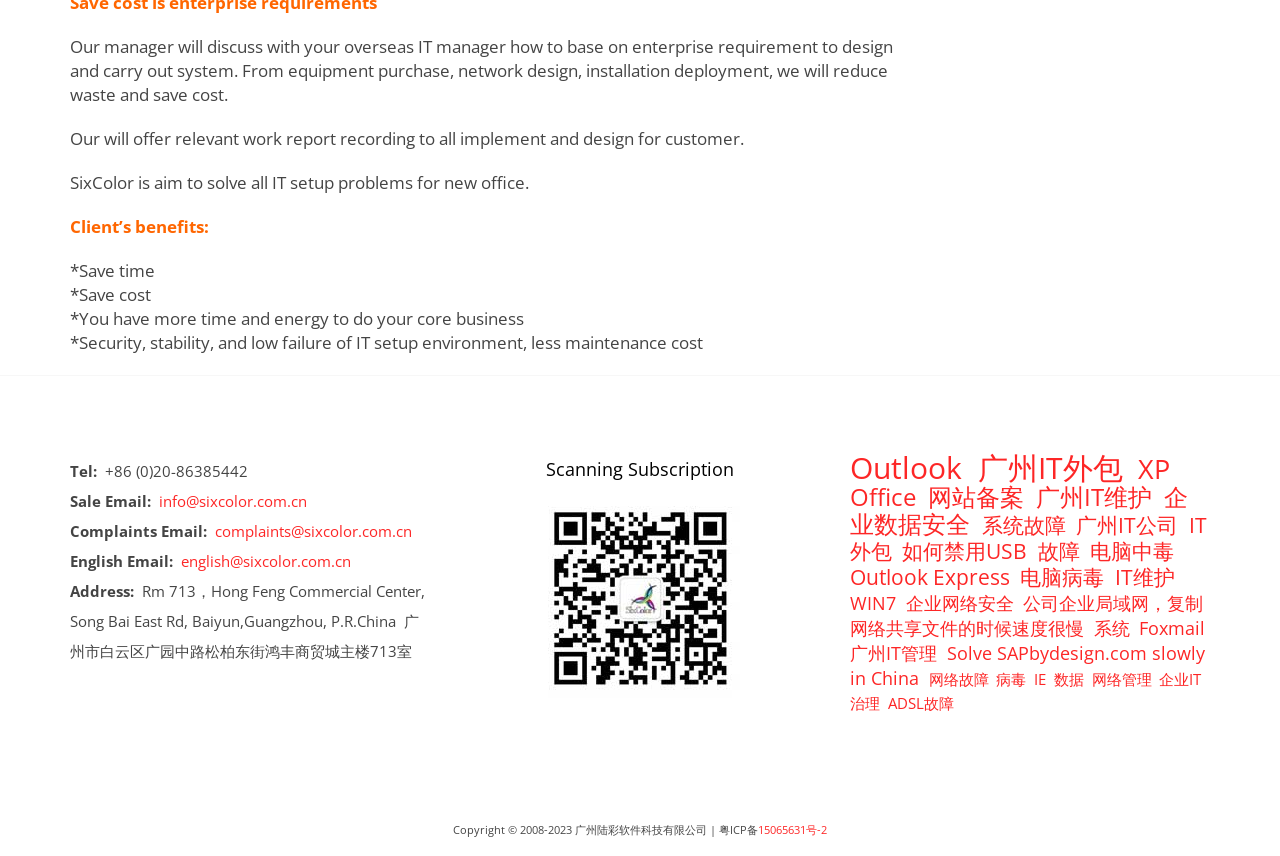Use a single word or phrase to answer the question:
What is the email address for complaints?

complaints@sixcolor.com.cn